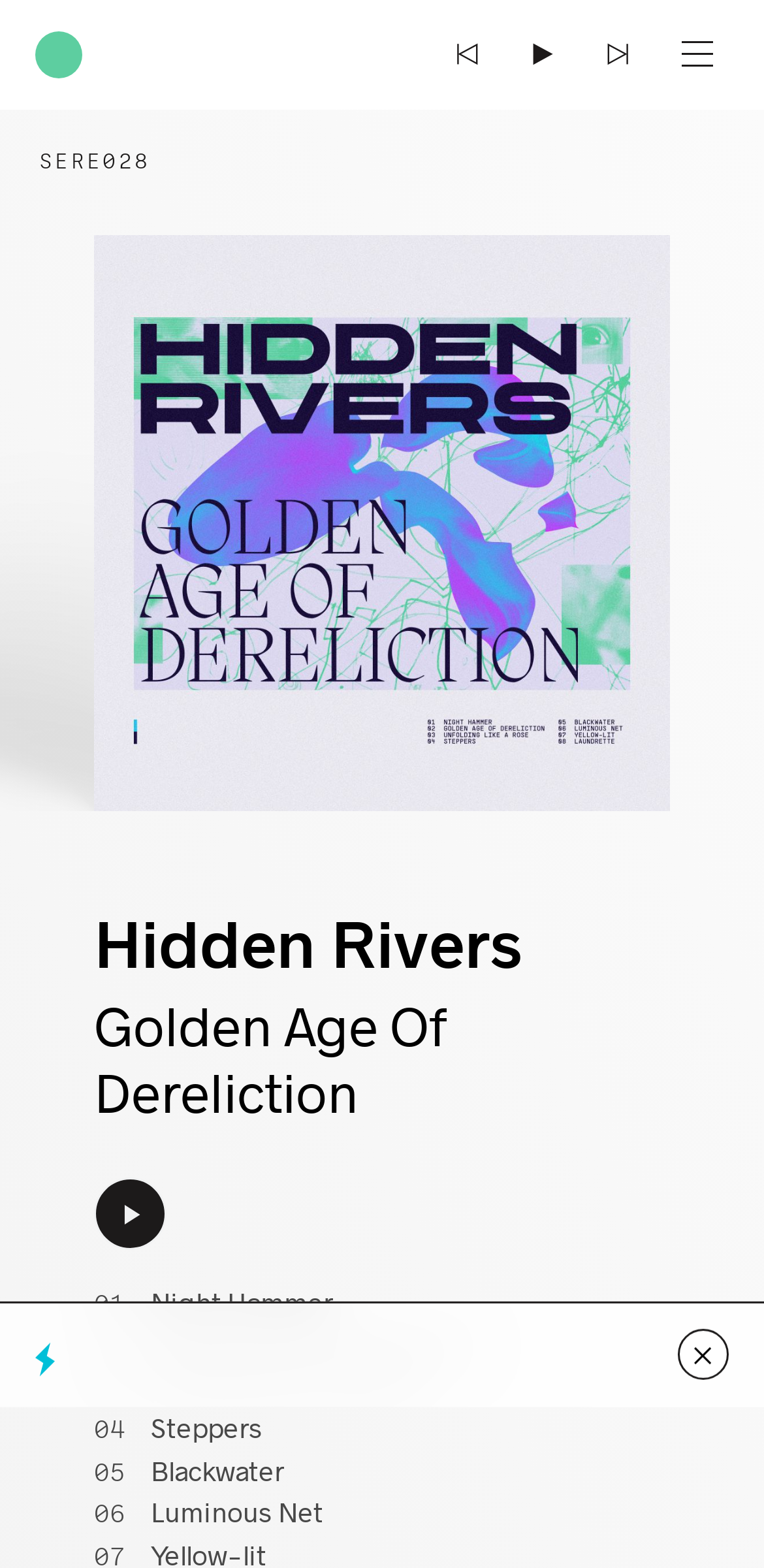How many buttons are there in the tracklist?
Based on the image, give a concise answer in the form of a single word or short phrase.

6